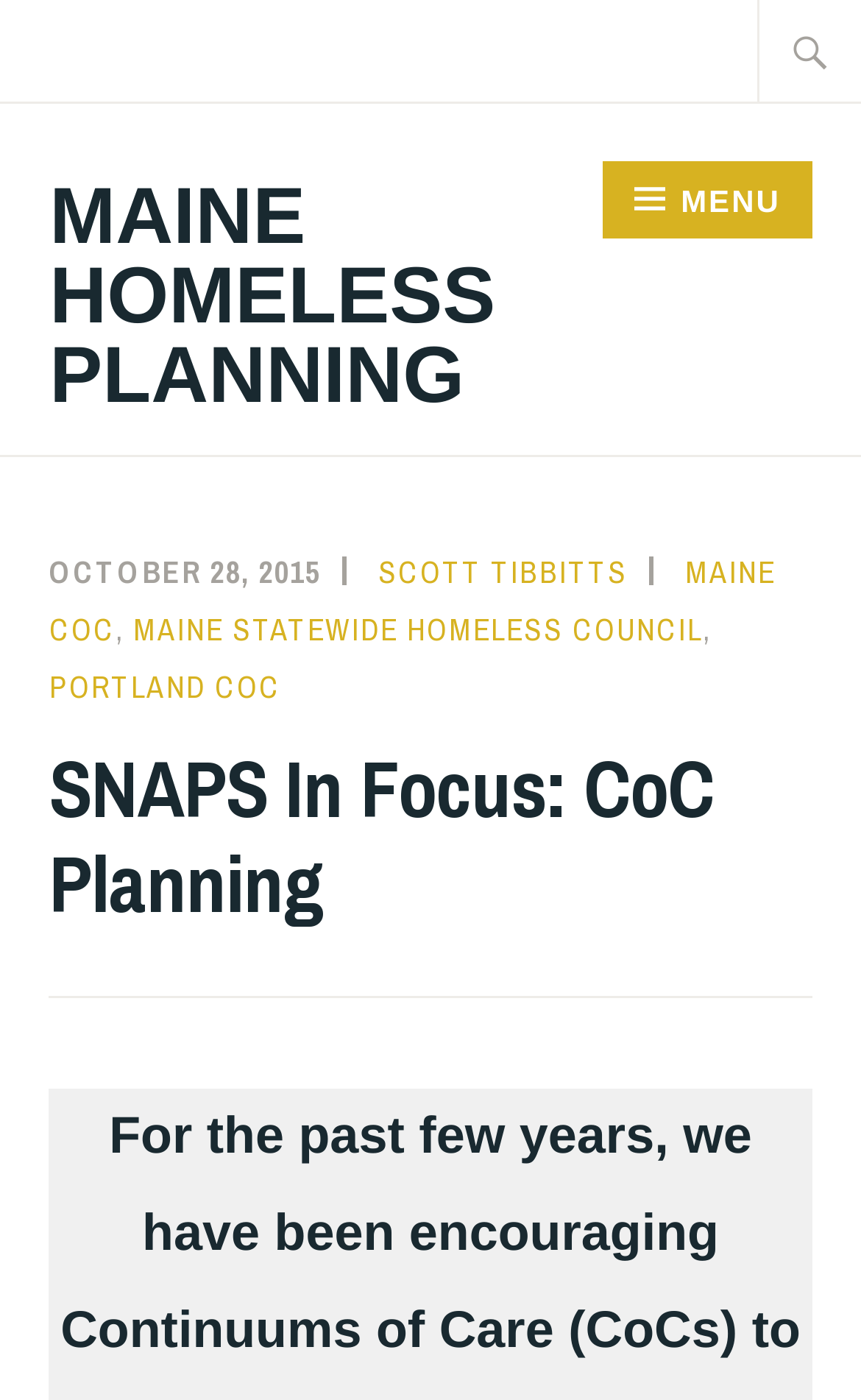Please indicate the bounding box coordinates of the element's region to be clicked to achieve the instruction: "search for something". Provide the coordinates as four float numbers between 0 and 1, i.e., [left, top, right, bottom].

[0.882, 0.0, 1.0, 0.073]